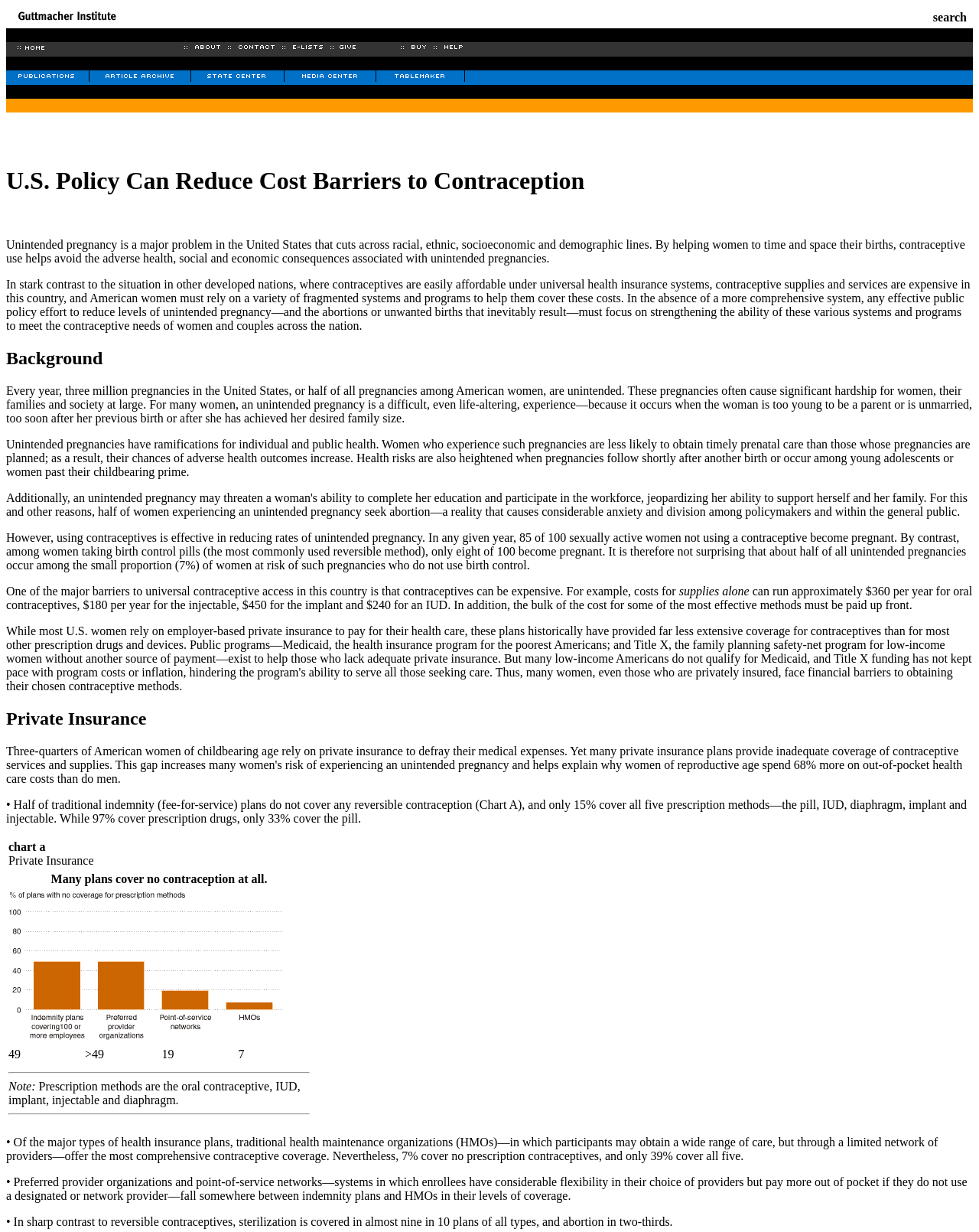Please identify the bounding box coordinates of the region to click in order to complete the task: "search the website". The coordinates must be four float numbers between 0 and 1, specified as [left, top, right, bottom].

[0.772, 0.005, 0.994, 0.023]